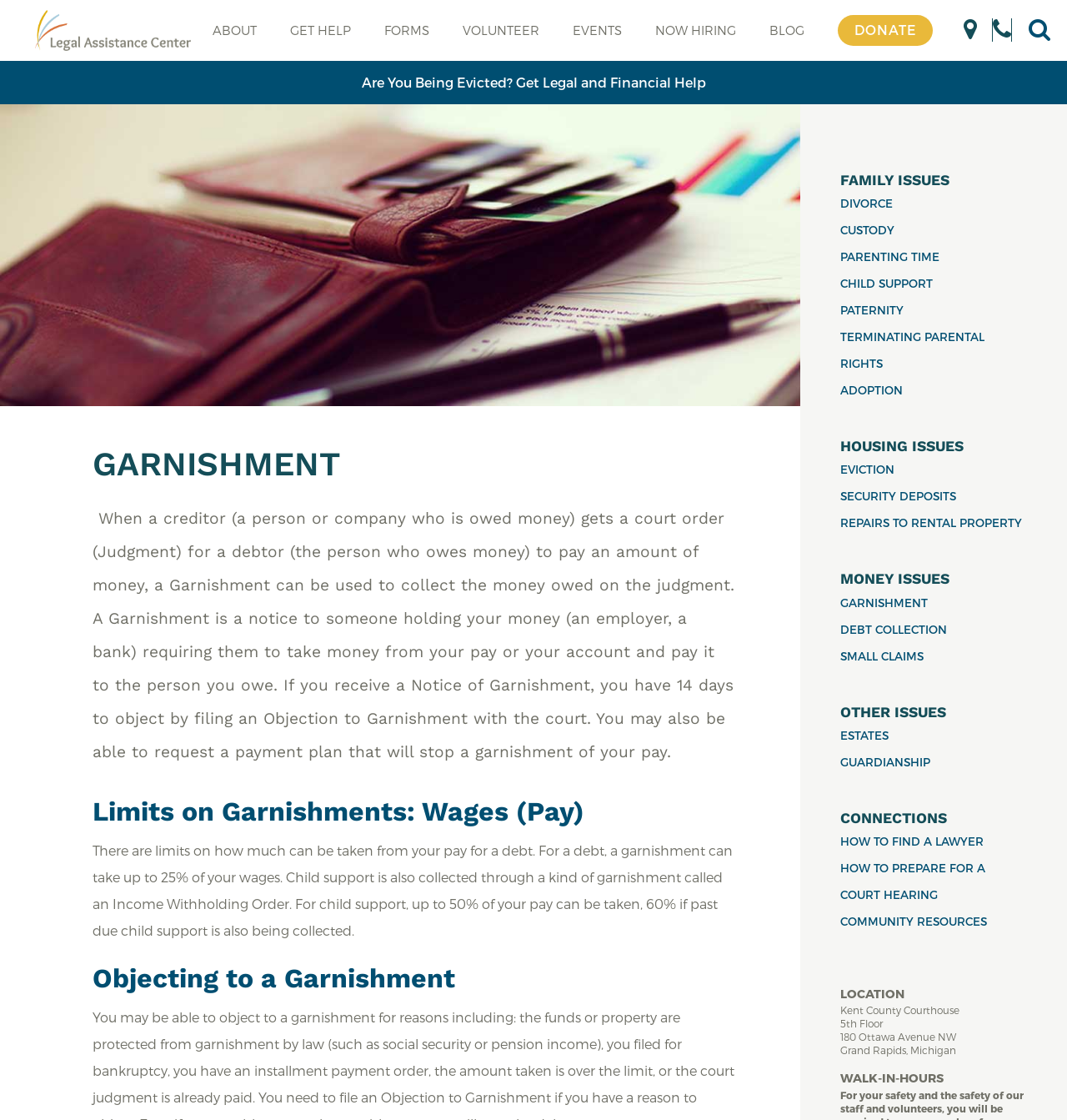Specify the bounding box coordinates of the area that needs to be clicked to achieve the following instruction: "Click on the 'DONATE' link".

[0.781, 0.013, 0.87, 0.041]